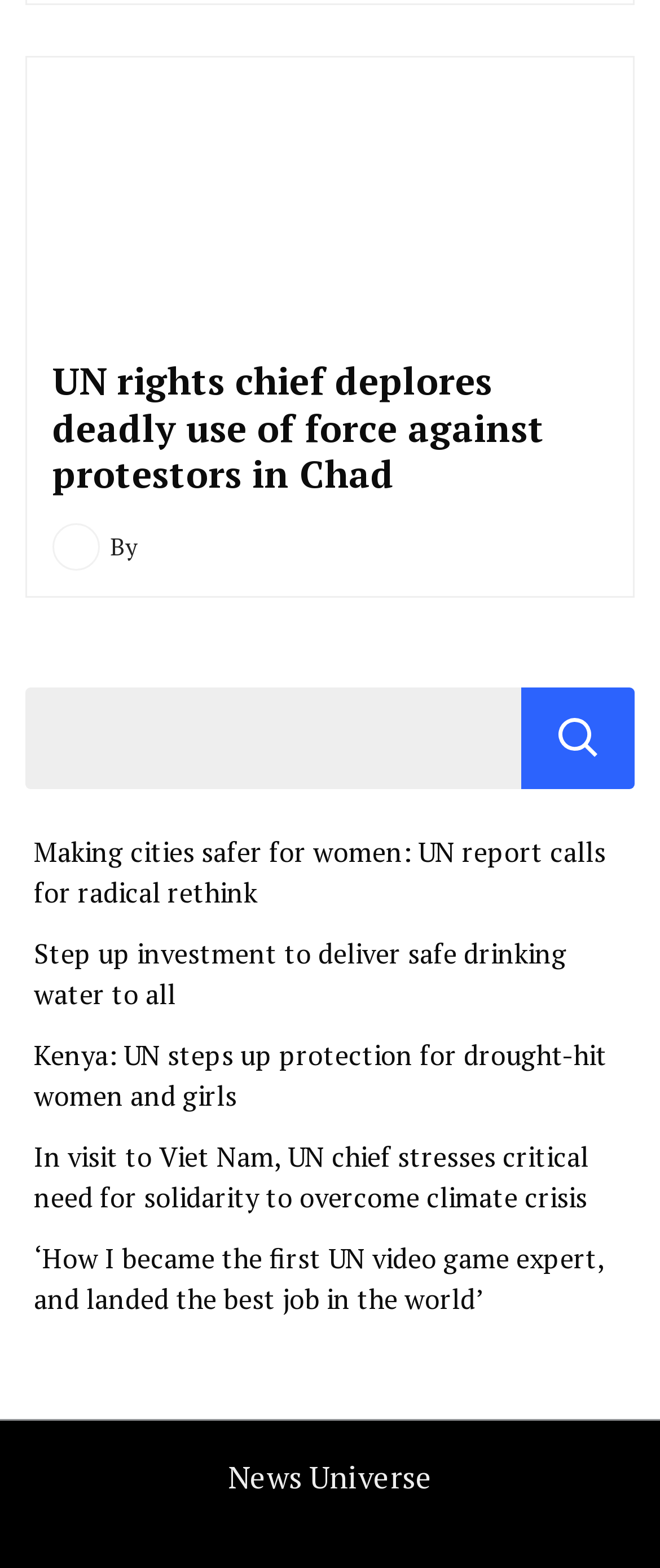Identify the bounding box coordinates of the specific part of the webpage to click to complete this instruction: "Visit the News Universe page".

[0.345, 0.929, 0.655, 0.954]